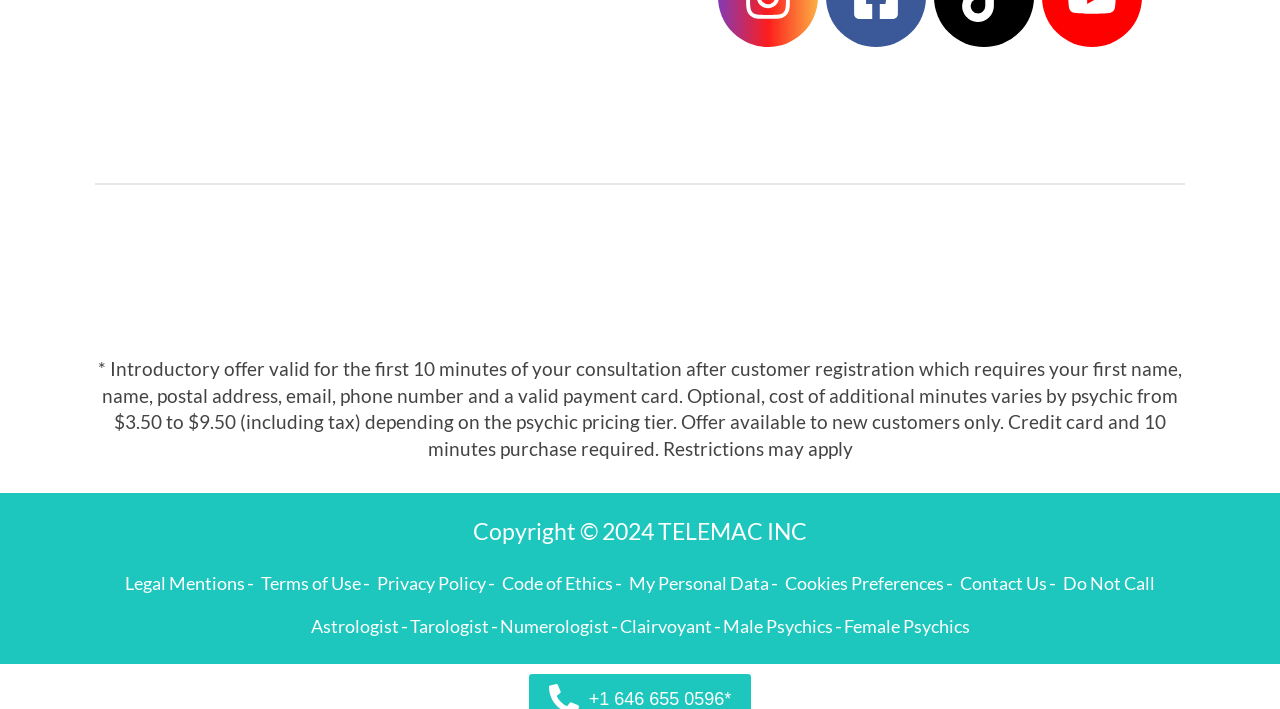Point out the bounding box coordinates of the section to click in order to follow this instruction: "Consult with a Tarologist".

[0.318, 0.864, 0.383, 0.901]